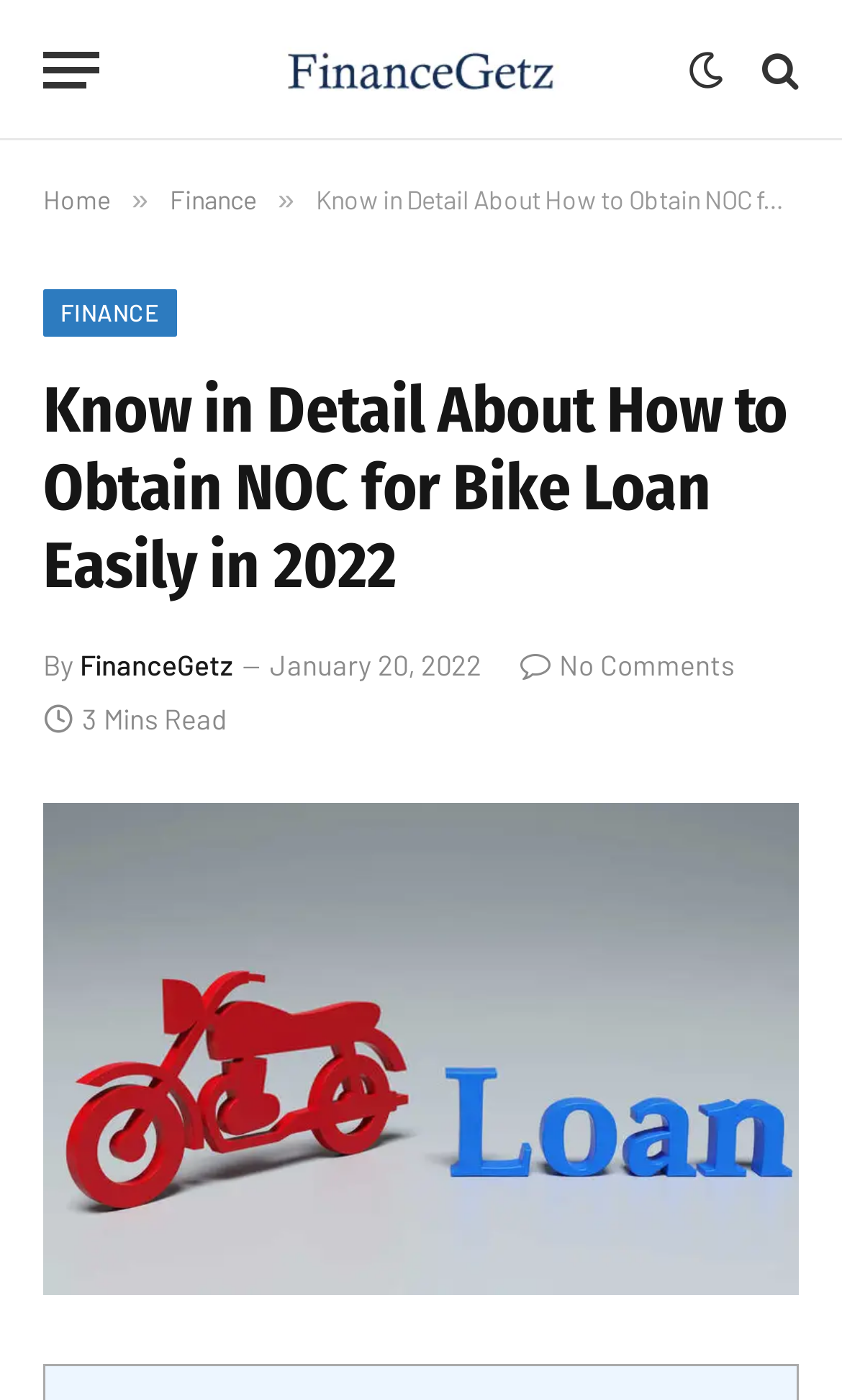Please identify the bounding box coordinates of the element's region that needs to be clicked to fulfill the following instruction: "Search". The bounding box coordinates should consist of four float numbers between 0 and 1, i.e., [left, top, right, bottom].

None